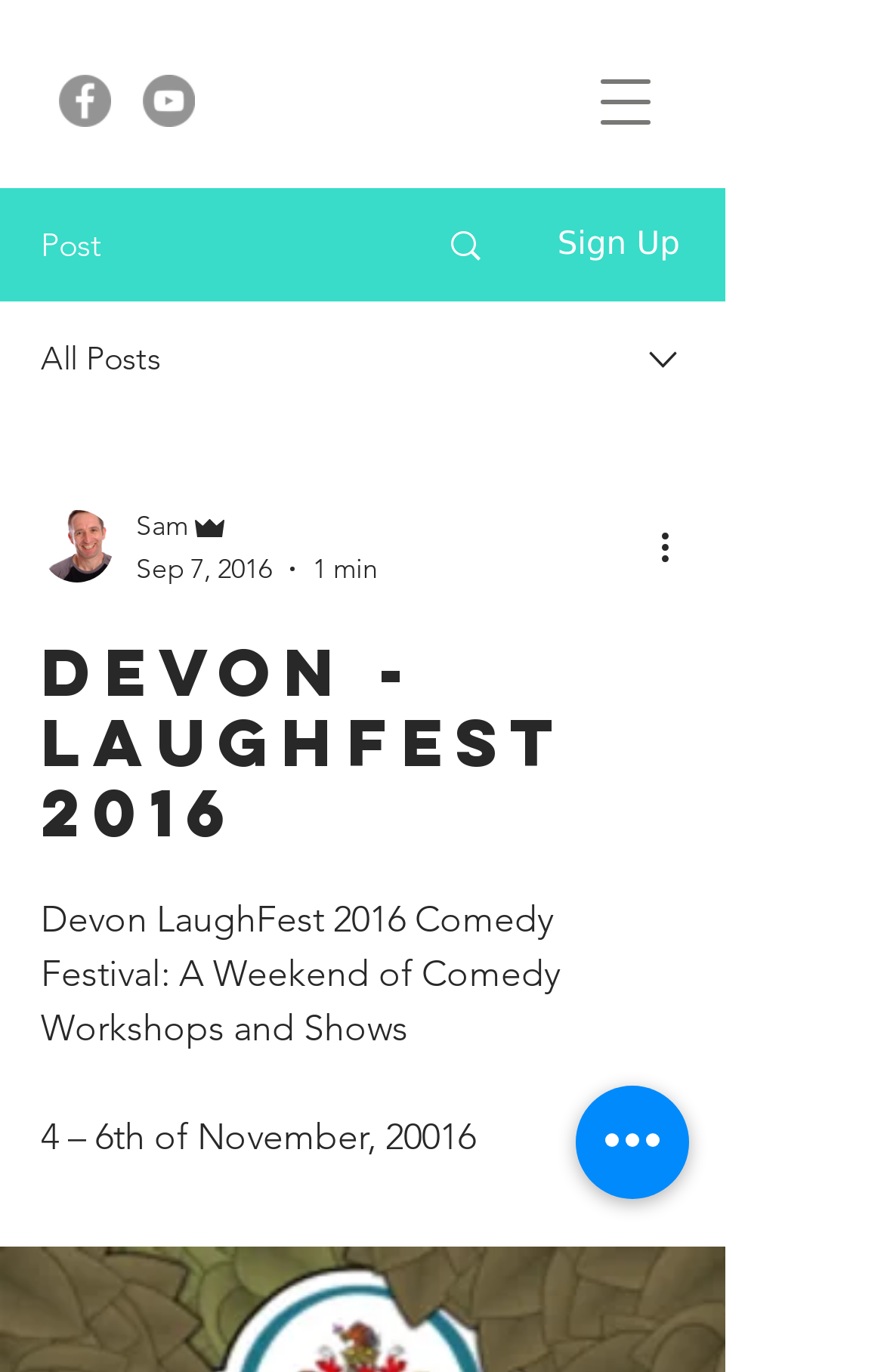Determine the bounding box coordinates for the HTML element mentioned in the following description: "aria-label="More actions"". The coordinates should be a list of four floats ranging from 0 to 1, represented as [left, top, right, bottom].

[0.738, 0.378, 0.8, 0.418]